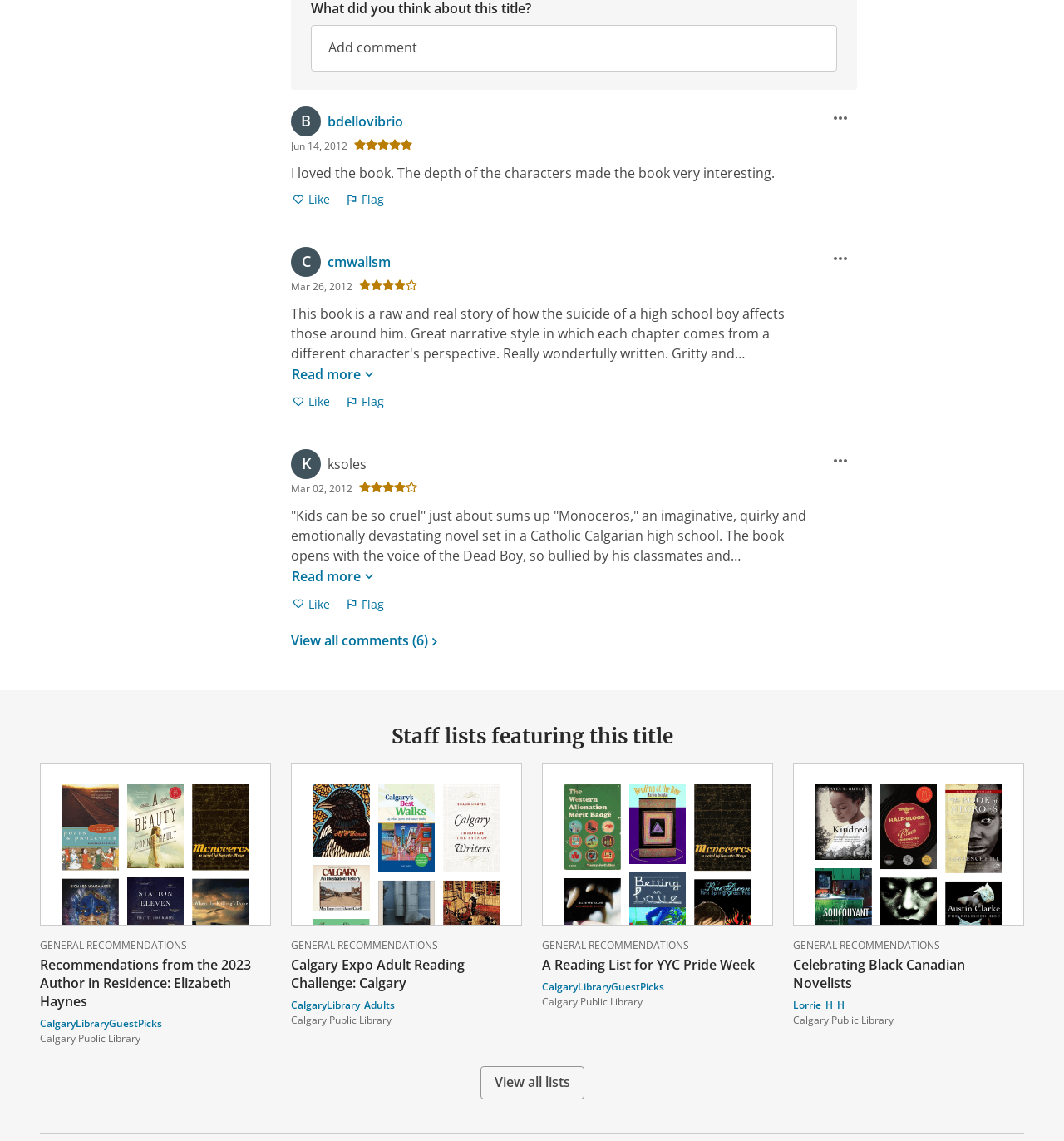How many lists feature this title?
Ensure your answer is thorough and detailed.

I found the number of lists by looking at the multiple link elements 'Recommendations from the 2023 Author in Residence: Elizabeth Haynes', 'Calgary Expo Adult Reading Challenge: Calgary', 'A Reading List for YYC Pride Week', and 'Celebrating Black Canadian Novelists' which are located in the staff lists section.